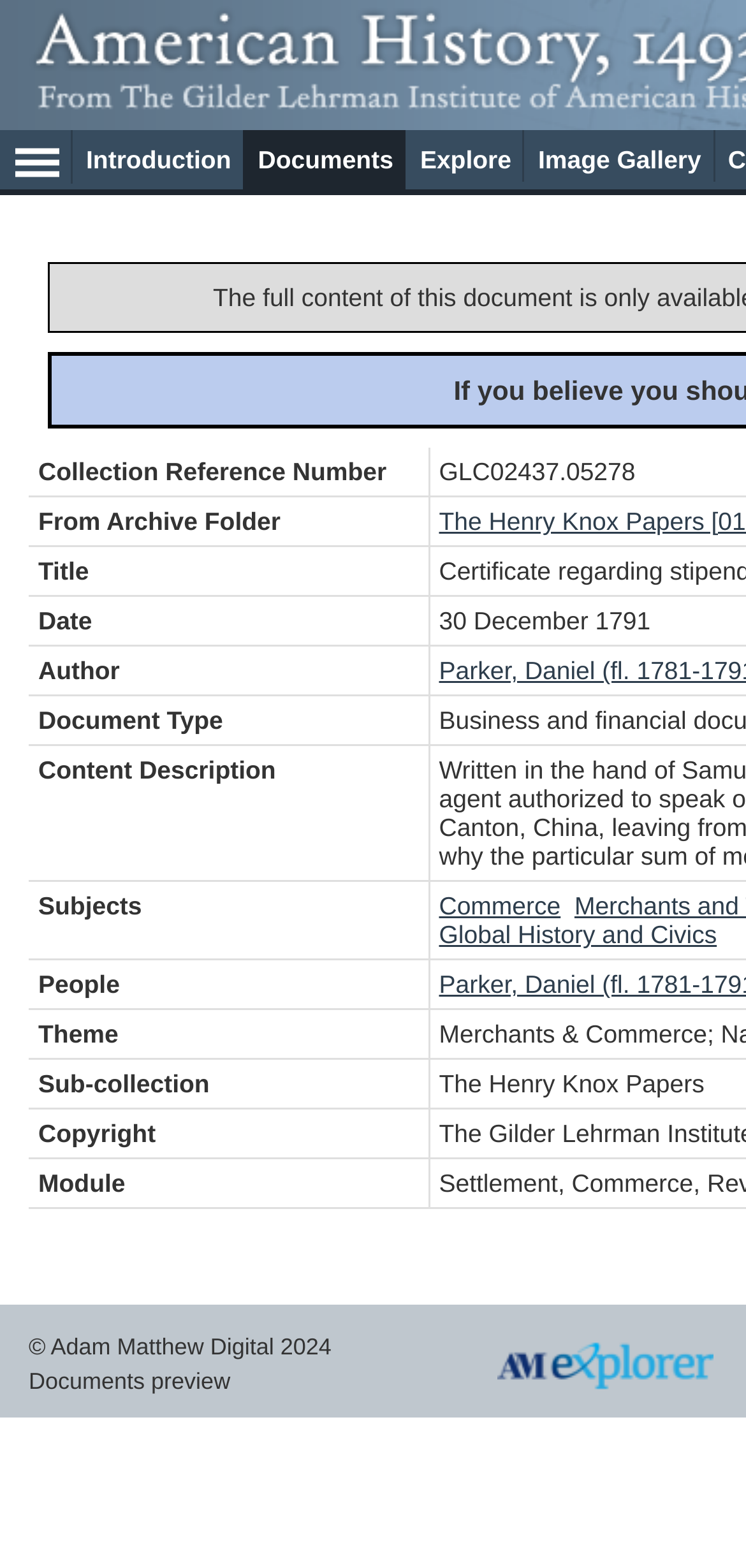Answer in one word or a short phrase: 
How many links are there in the top navigation bar?

5